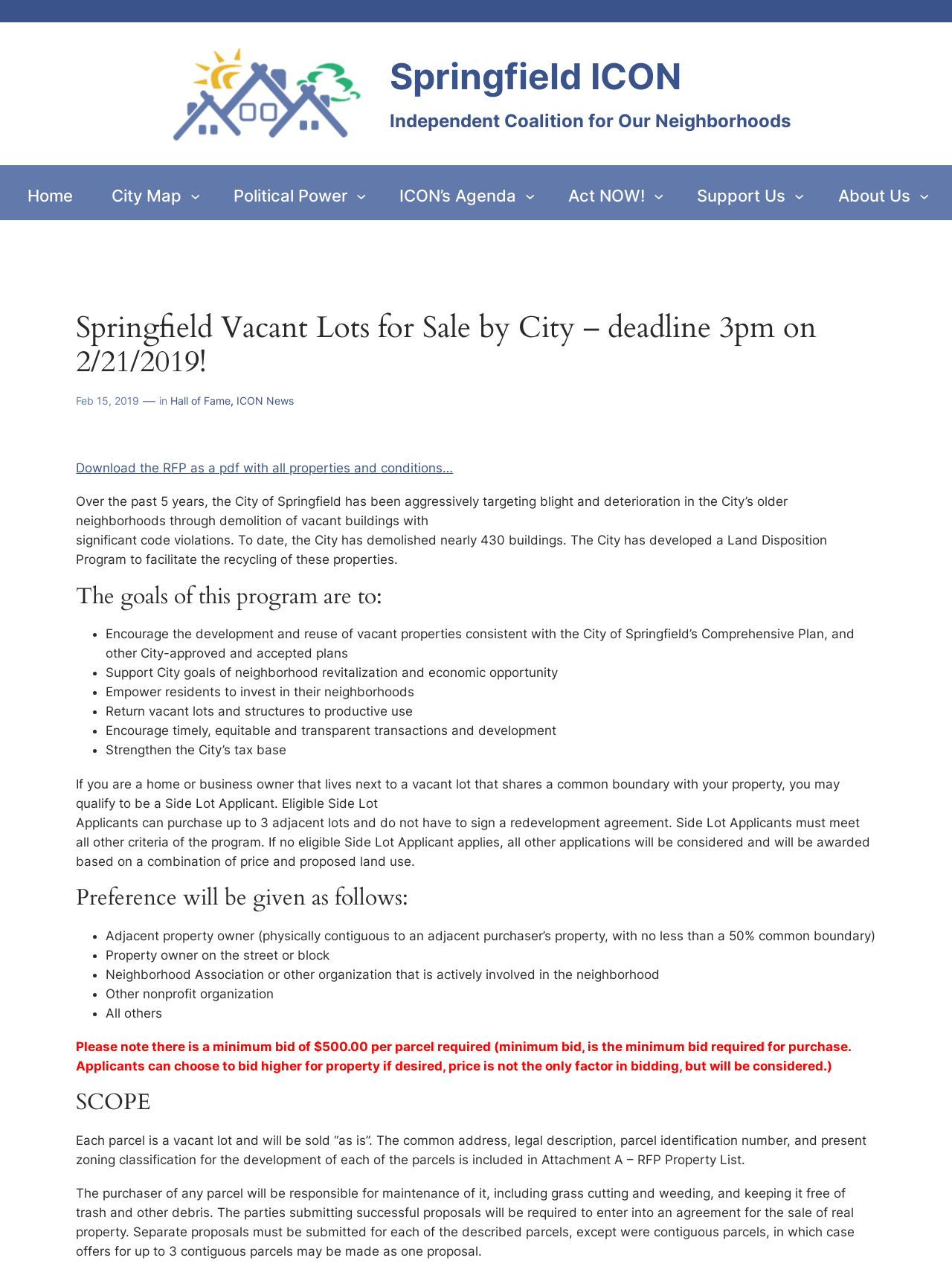Locate the bounding box coordinates of the element that needs to be clicked to carry out the instruction: "View the 'City Map'". The coordinates should be given as four float numbers ranging from 0 to 1, i.e., [left, top, right, bottom].

[0.112, 0.143, 0.195, 0.163]